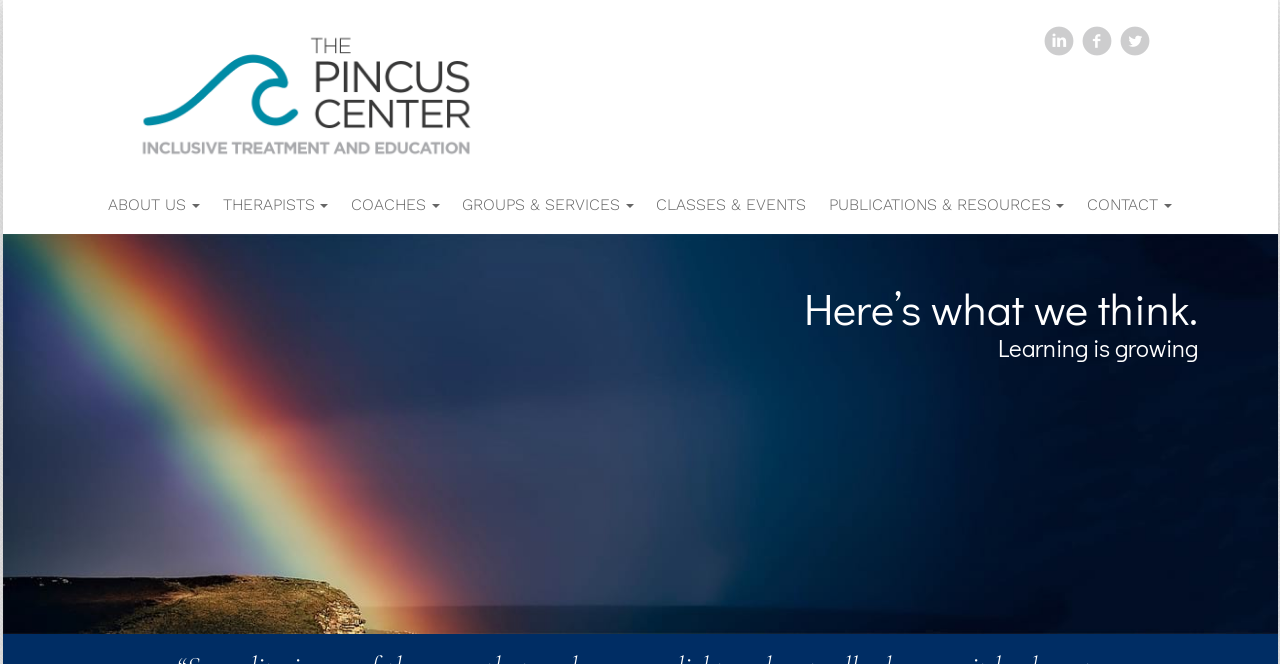Please determine the bounding box coordinates of the element's region to click for the following instruction: "Click the logo with wave design".

[0.055, 0.038, 0.488, 0.247]